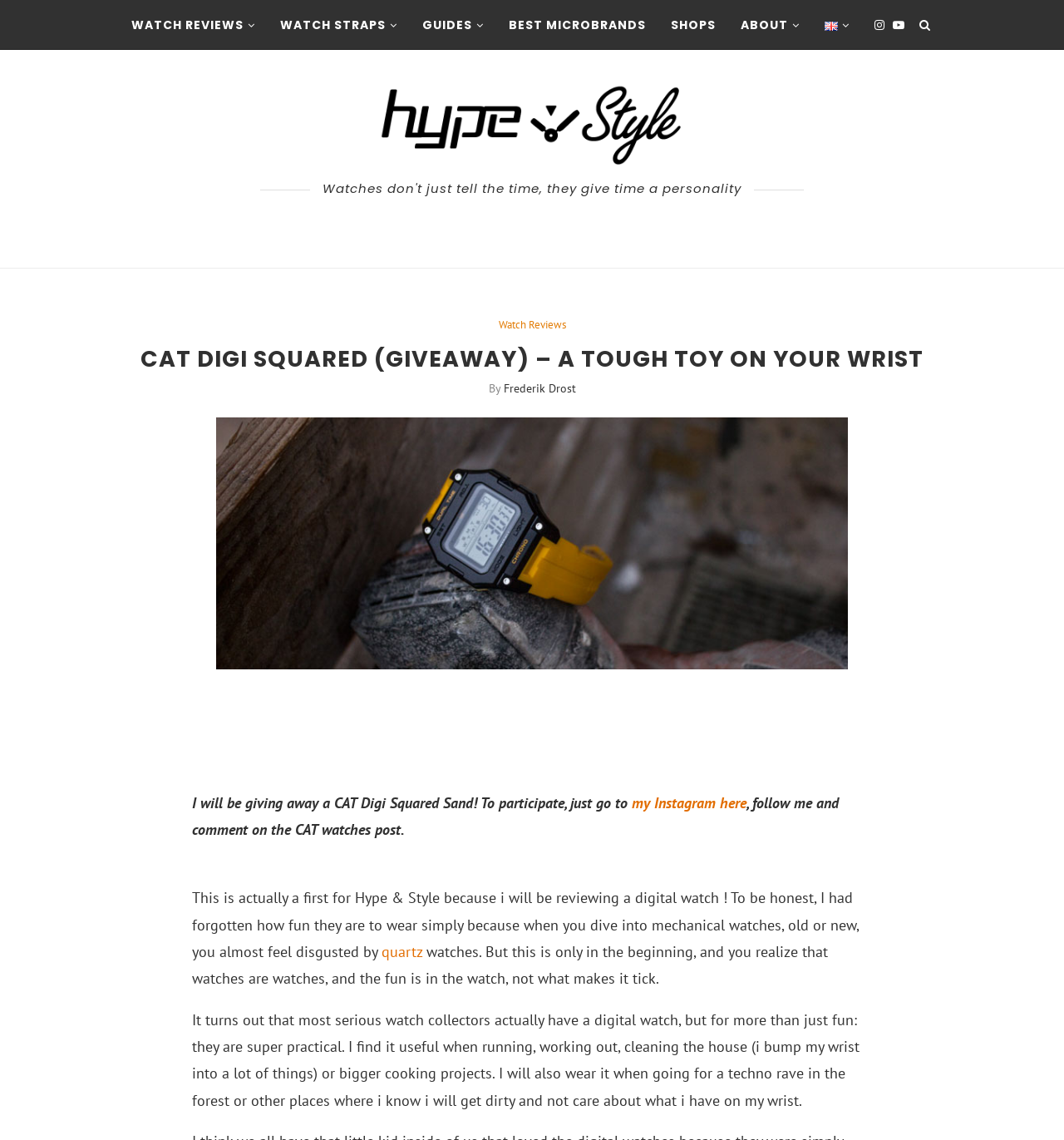Determine the bounding box for the described UI element: "Shops".

[0.63, 0.001, 0.672, 0.043]